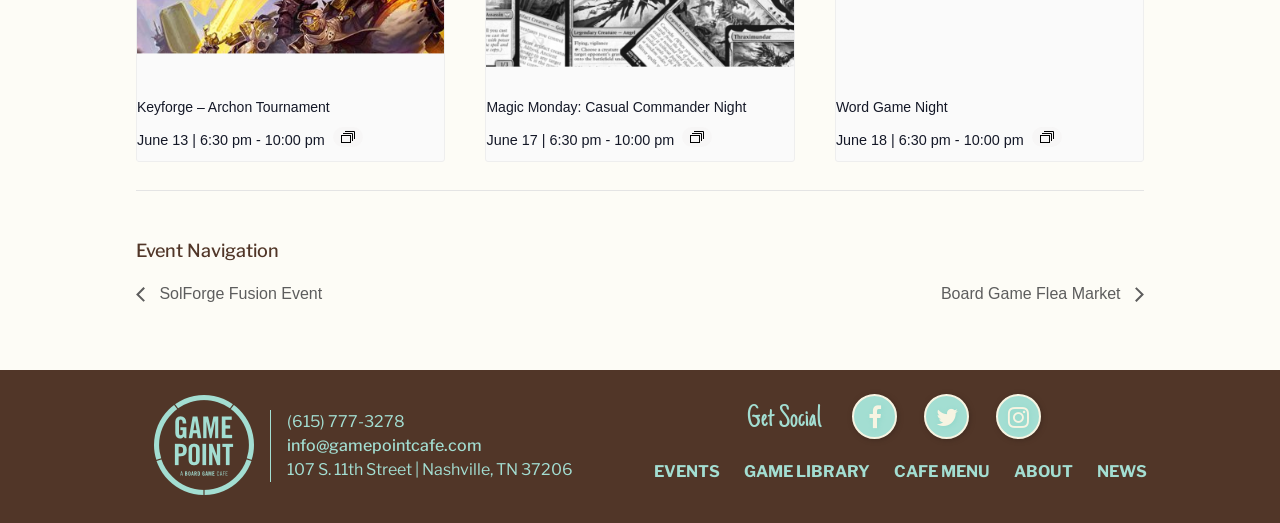Give a one-word or phrase response to the following question: What types of links are available in the footer section?

Social media and menu links